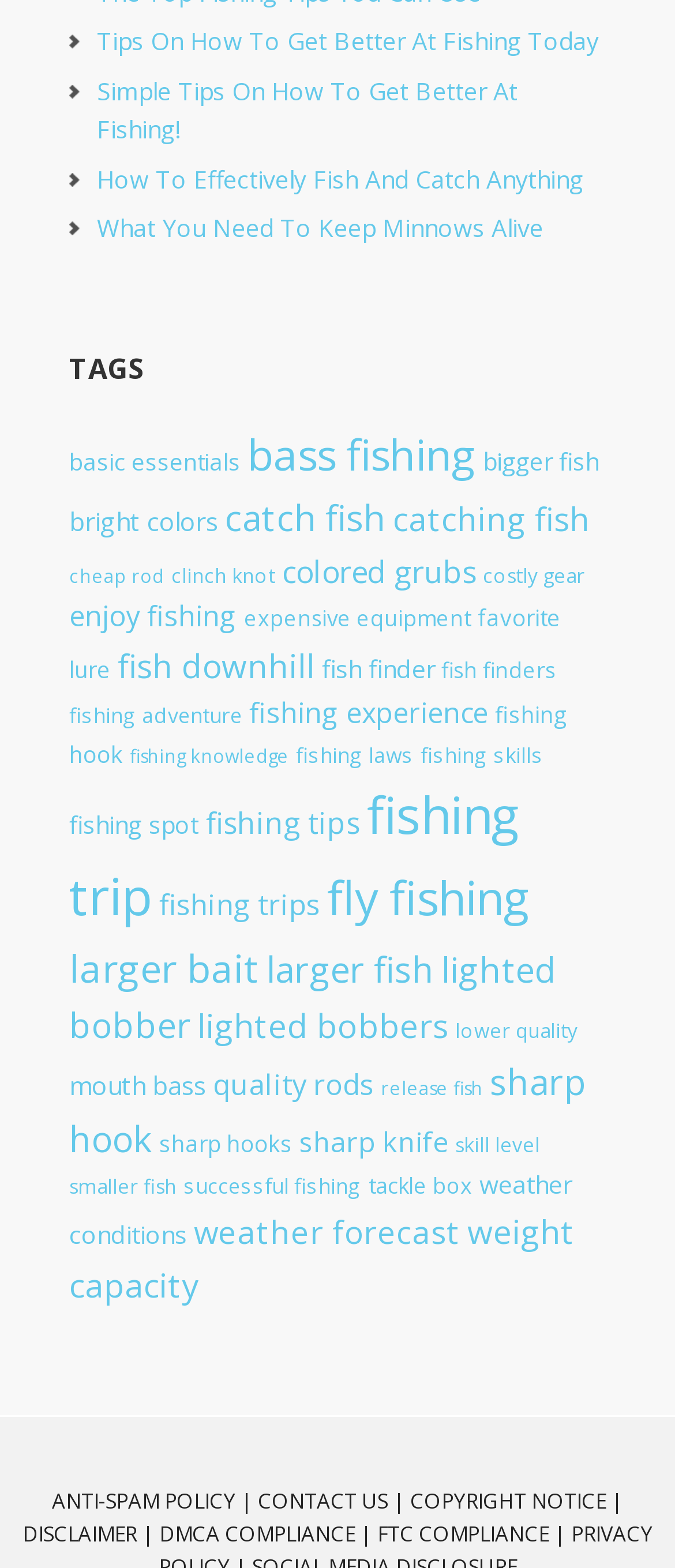Provide the bounding box coordinates for the UI element described in this sentence: "Copyright Notice |". The coordinates should be four float values between 0 and 1, i.e., [left, top, right, bottom].

[0.608, 0.948, 0.923, 0.967]